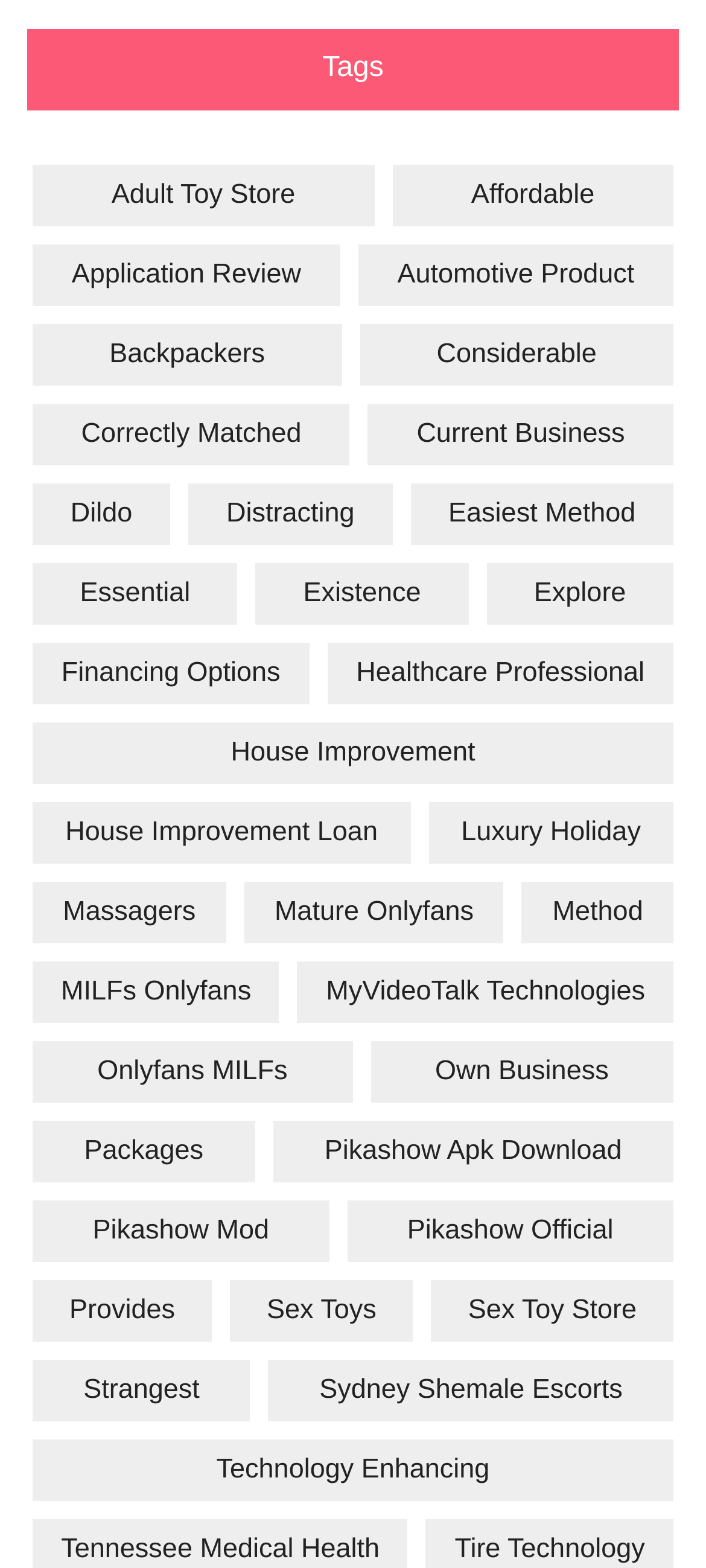Pinpoint the bounding box coordinates of the element that must be clicked to accomplish the following instruction: "Explore 'Financing Options'". The coordinates should be in the format of four float numbers between 0 and 1, i.e., [left, top, right, bottom].

[0.046, 0.41, 0.438, 0.449]